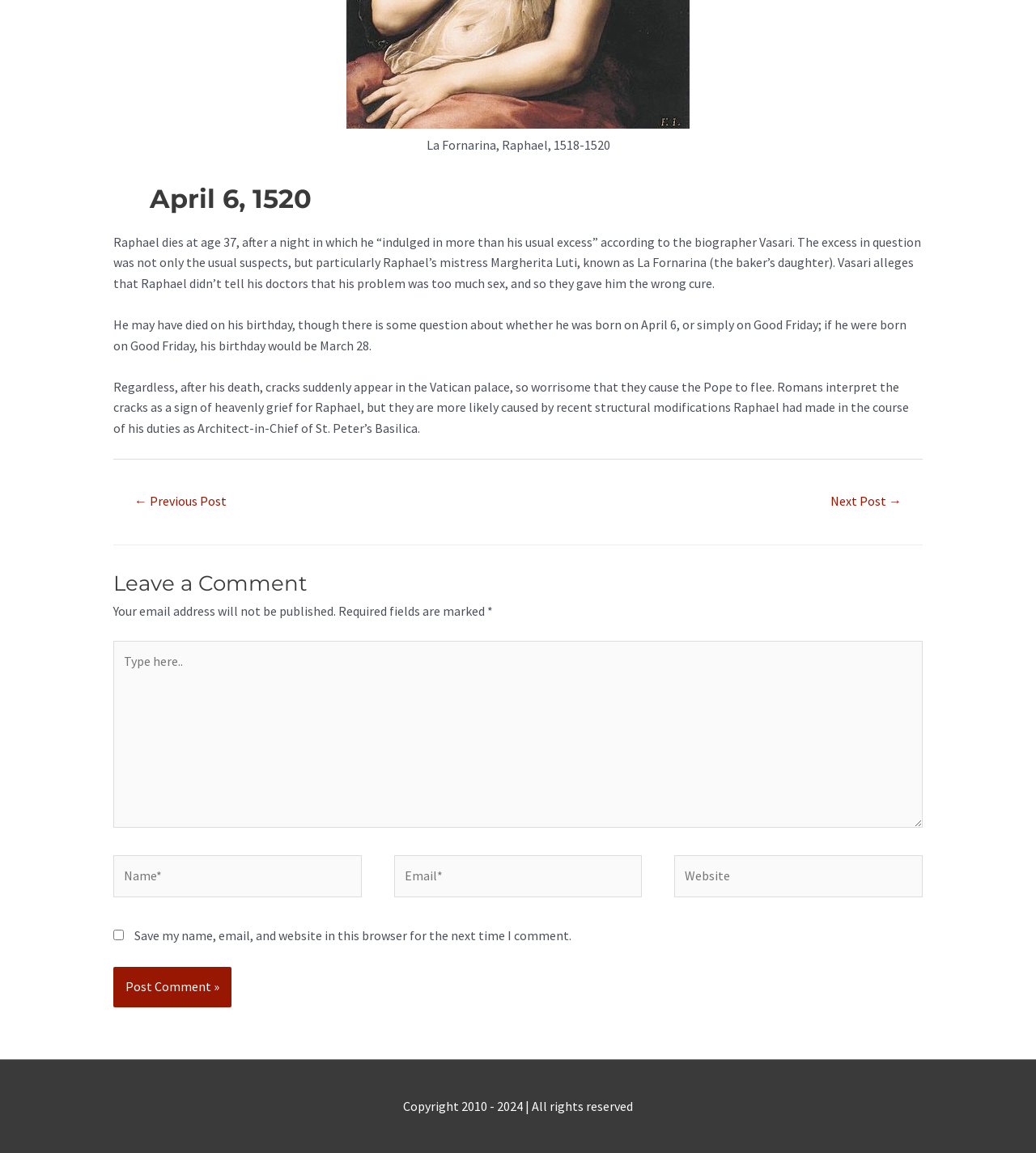Identify the bounding box for the element characterized by the following description: "← Previous Post".

[0.111, 0.422, 0.238, 0.448]